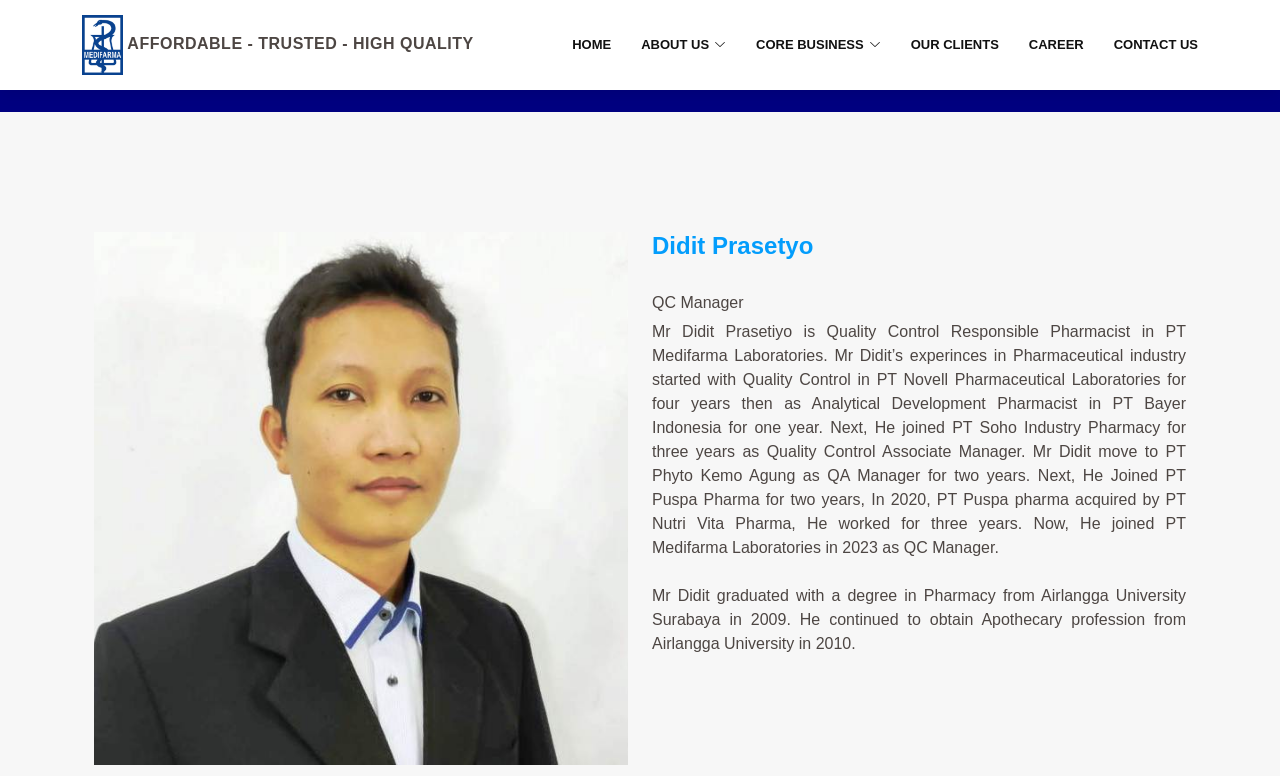What are the main sections of the website?
Respond with a short answer, either a single word or a phrase, based on the image.

HOME, ABOUT US, CORE BUSINESS, OUR CLIENTS, CAREER, CONTACT US